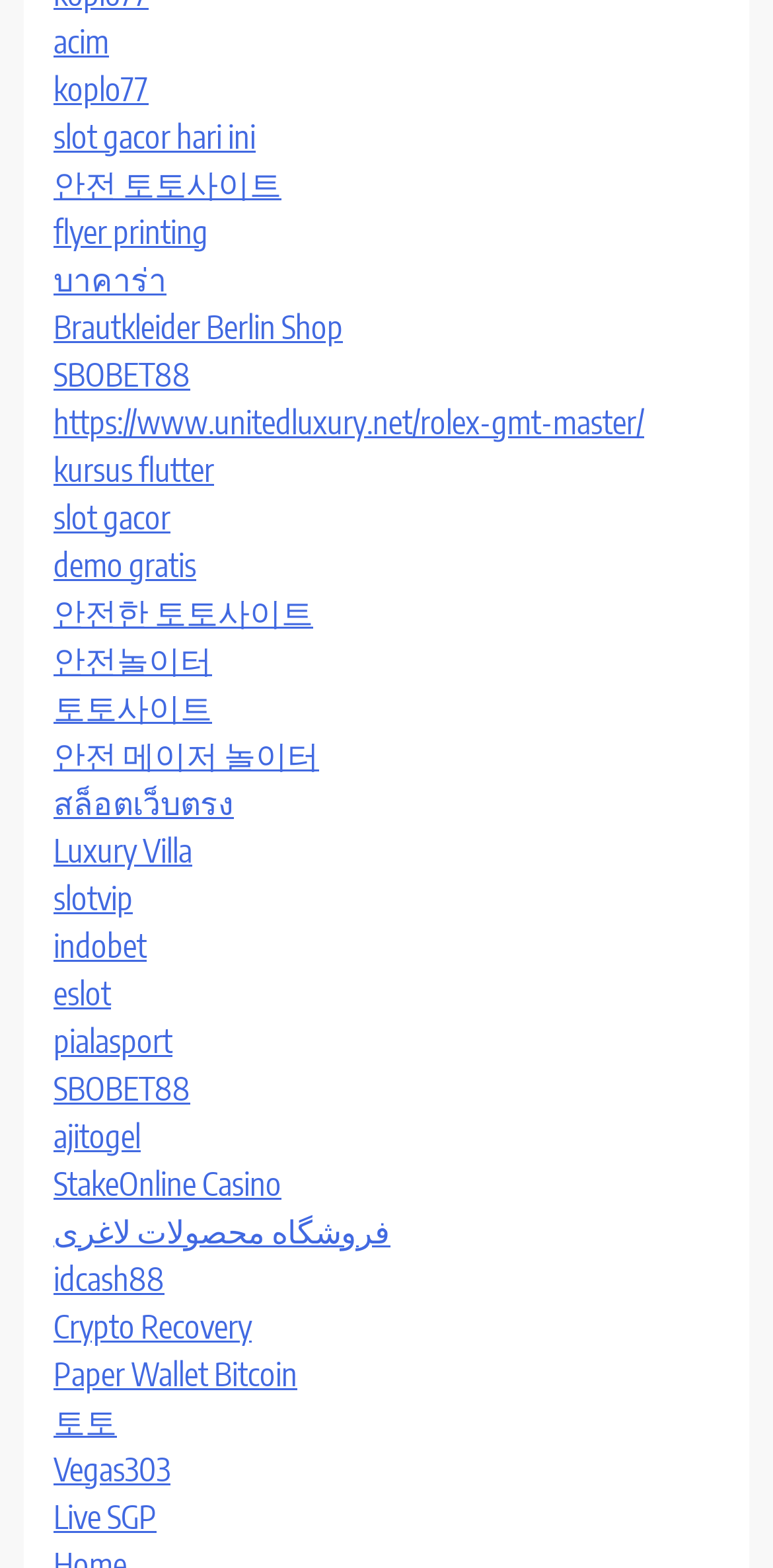Locate the UI element described as follows: "slot gacor hari ini". Return the bounding box coordinates as four float numbers between 0 and 1 in the order [left, top, right, bottom].

[0.069, 0.074, 0.331, 0.1]